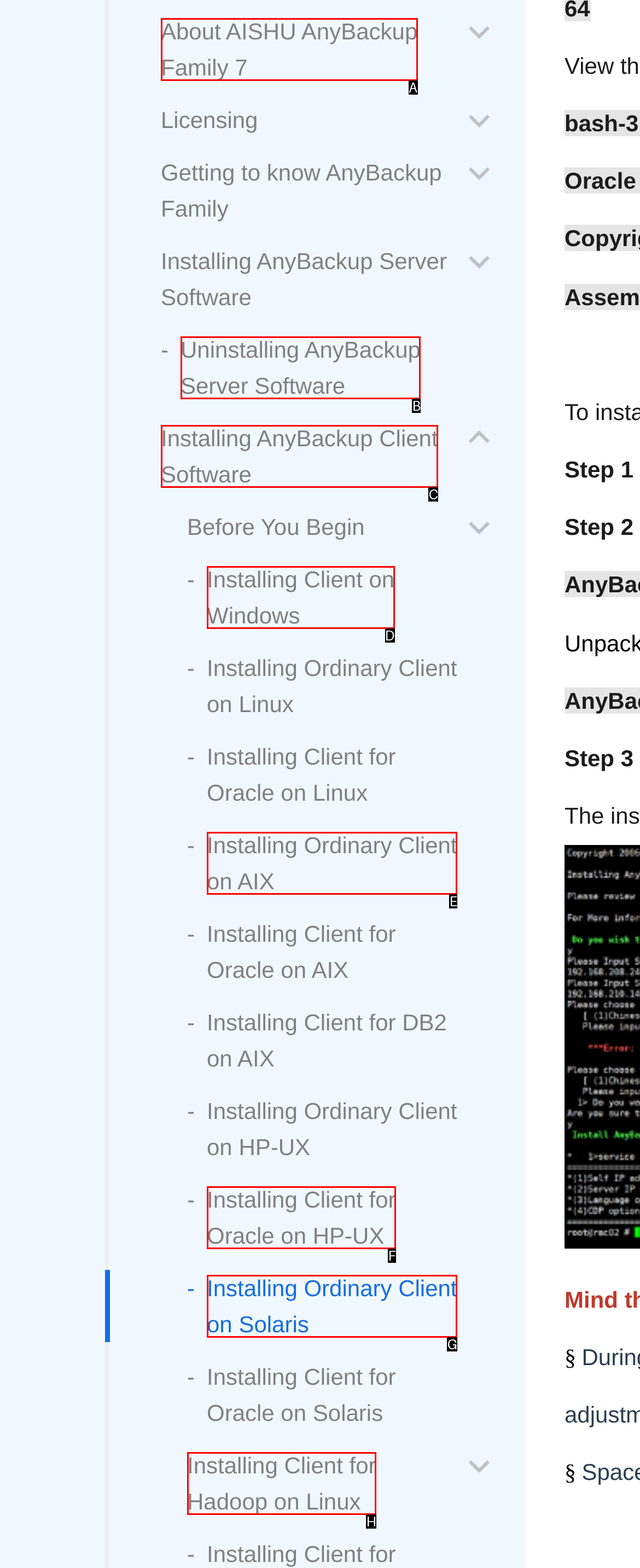Identify the HTML element that corresponds to the following description: Installing Ordinary Client on AIX Provide the letter of the best matching option.

E